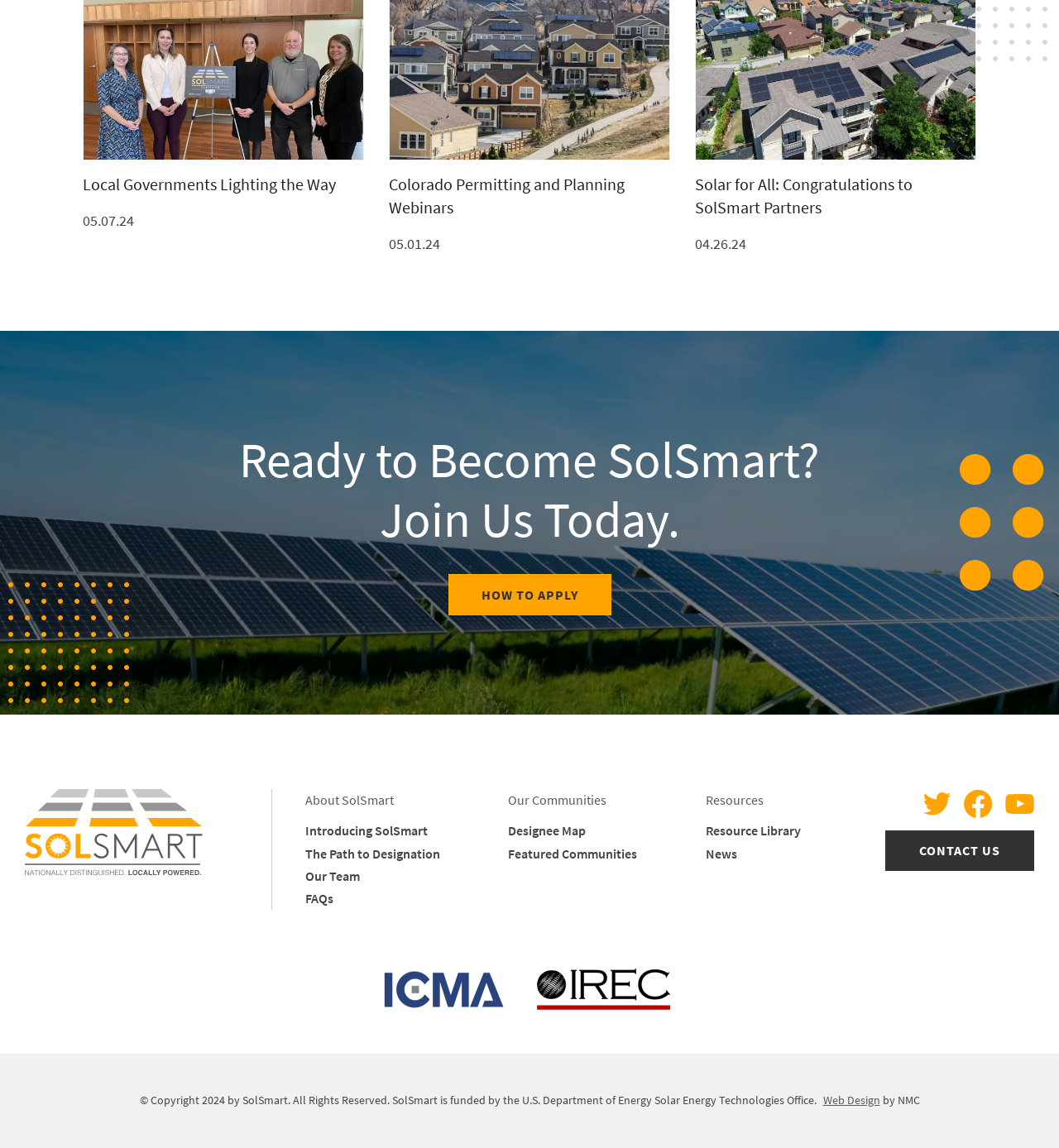Identify the bounding box for the given UI element using the description provided. Coordinates should be in the format (top-left x, top-left y, bottom-right x, bottom-right y) and must be between 0 and 1. Here is the description: Mammalian Target of Rapamycin

None